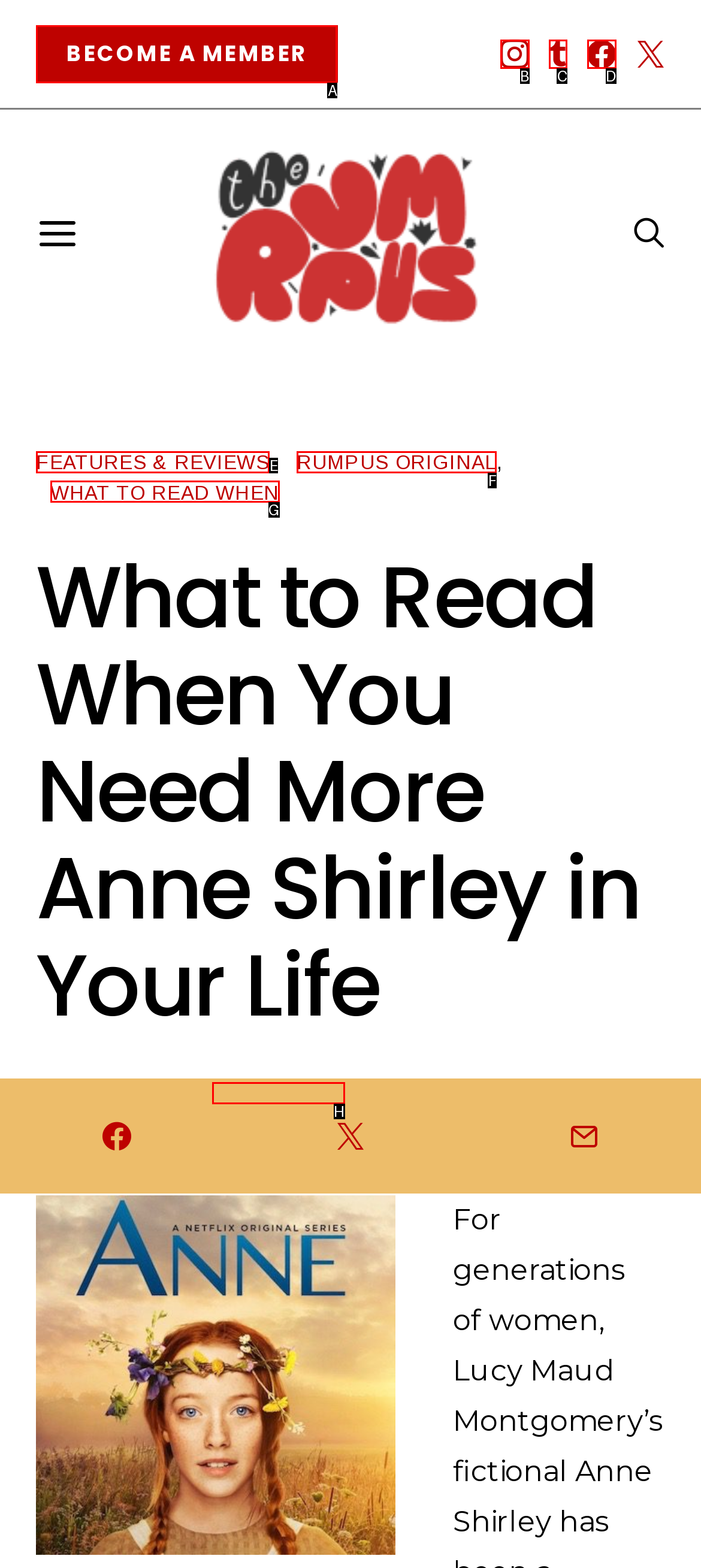Identify which HTML element matches the description: aria-label="Instagram"
Provide your answer in the form of the letter of the correct option from the listed choices.

B